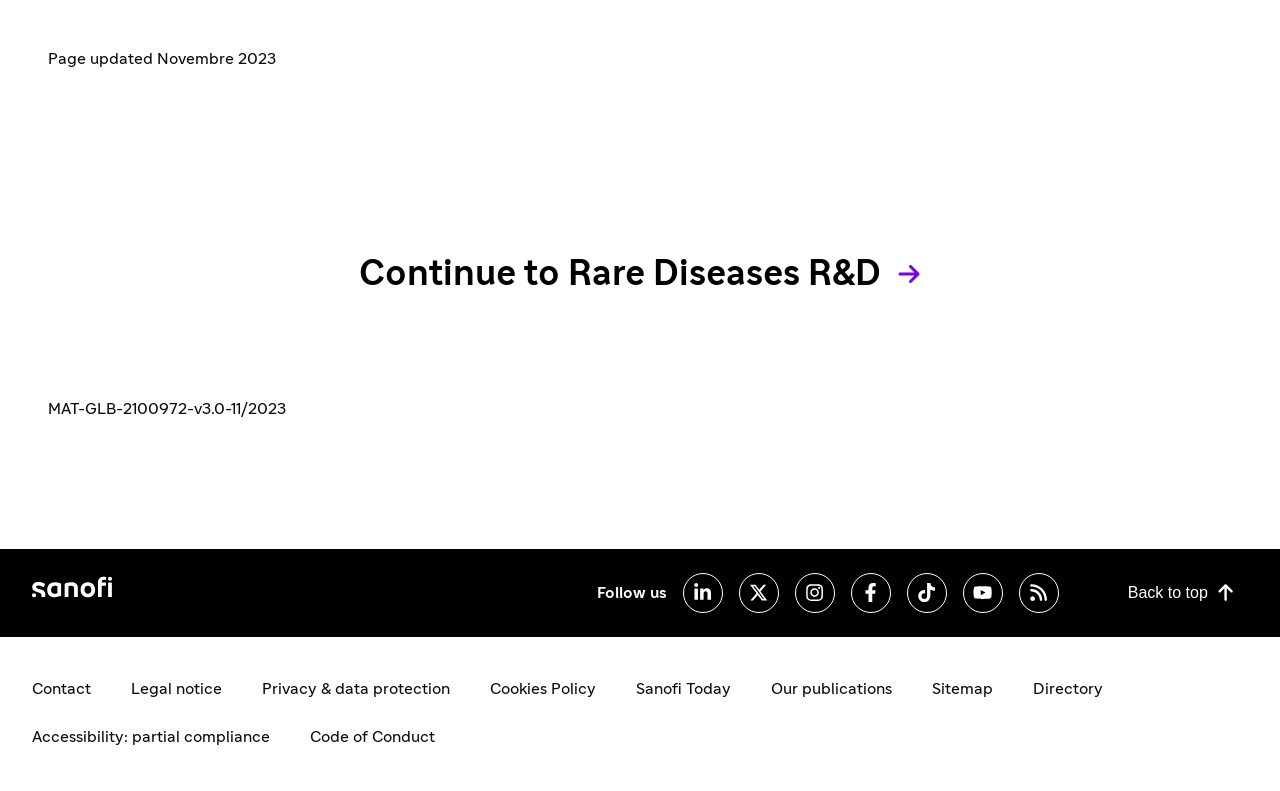Locate the bounding box coordinates for the element described below: "Privacy & data protection". The coordinates must be four float values between 0 and 1, formatted as [left, top, right, bottom].

[0.198, 0.846, 0.358, 0.896]